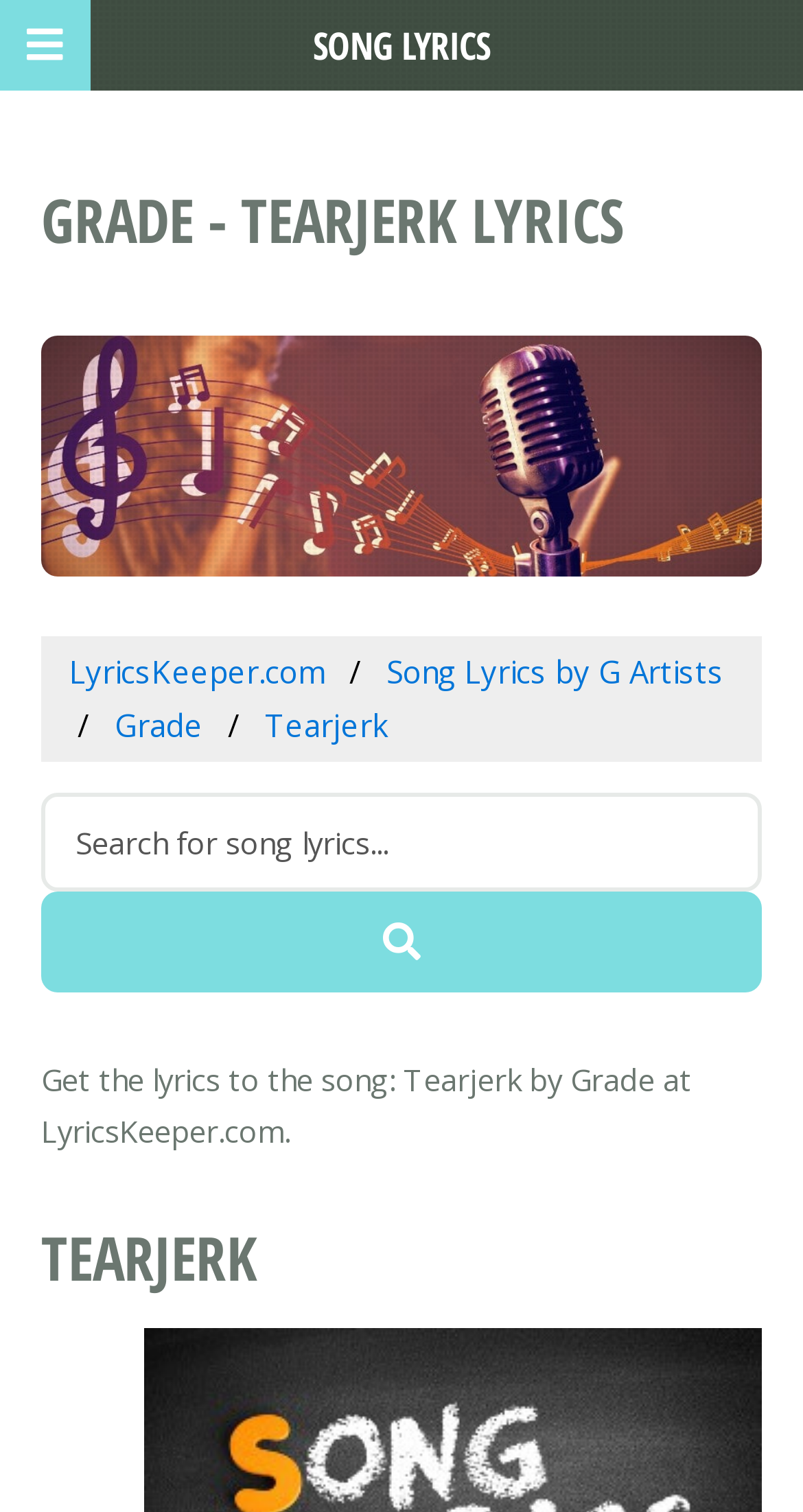What is the purpose of the textbox?
Look at the image and respond with a one-word or short-phrase answer.

Search for song lyrics